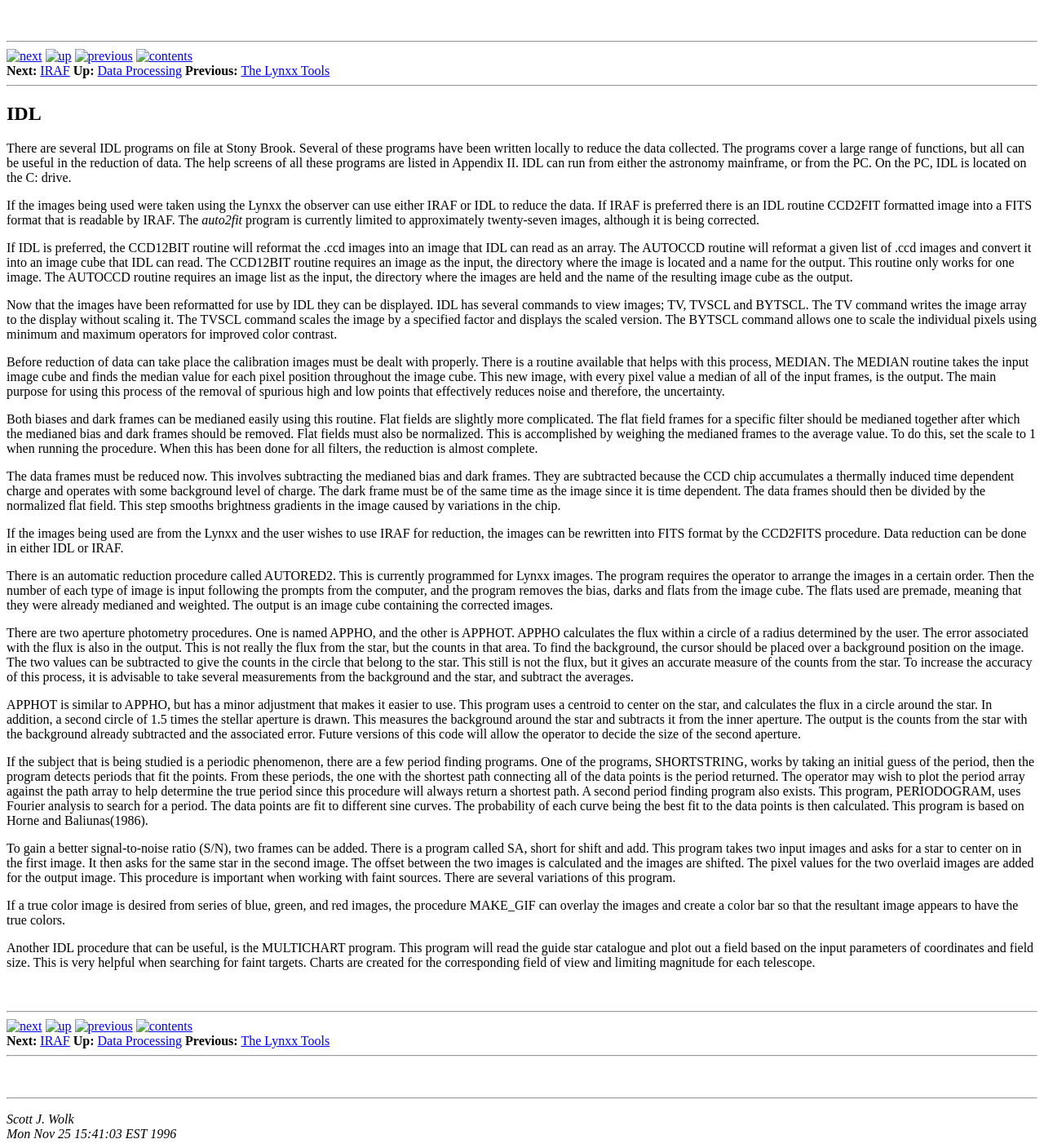Provide the bounding box coordinates for the area that should be clicked to complete the instruction: "go to IRAF".

[0.039, 0.055, 0.067, 0.068]